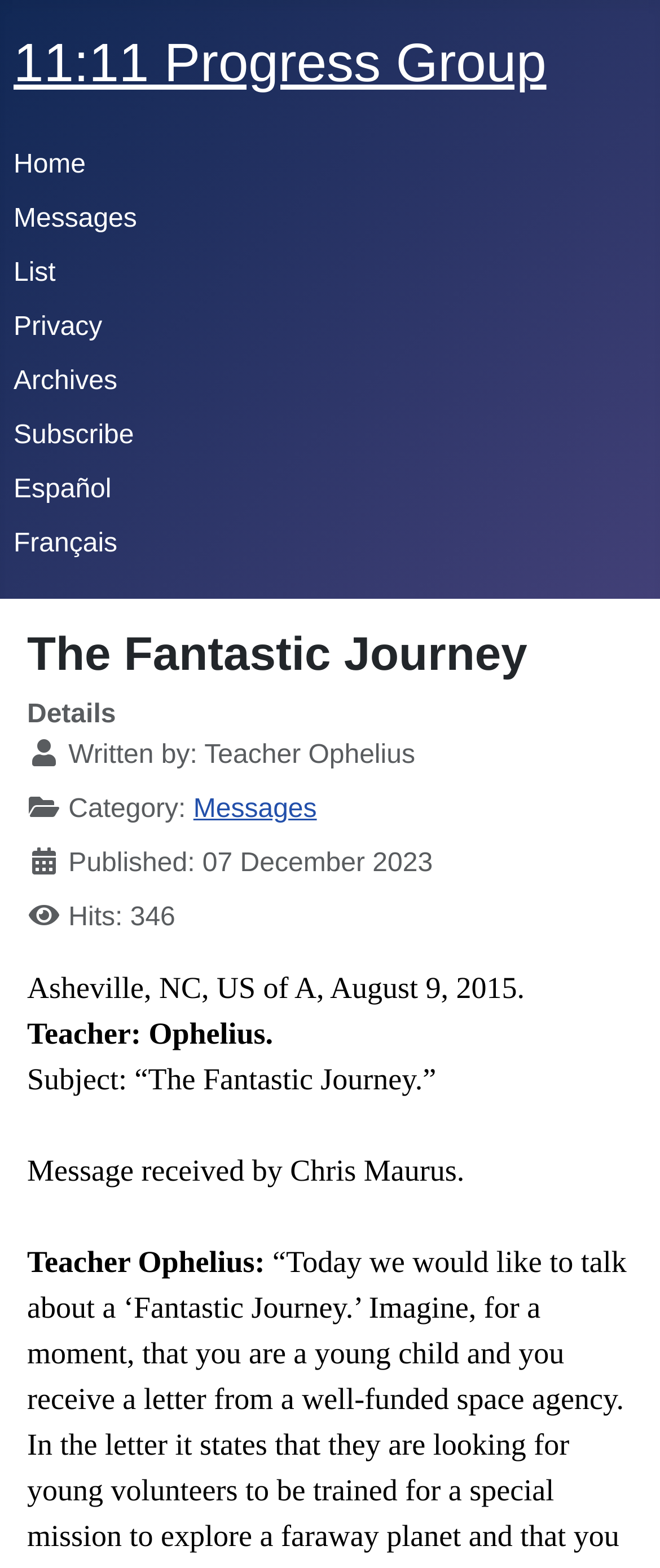Please find the bounding box coordinates of the element that needs to be clicked to perform the following instruction: "View map & reviews". The bounding box coordinates should be four float numbers between 0 and 1, represented as [left, top, right, bottom].

None